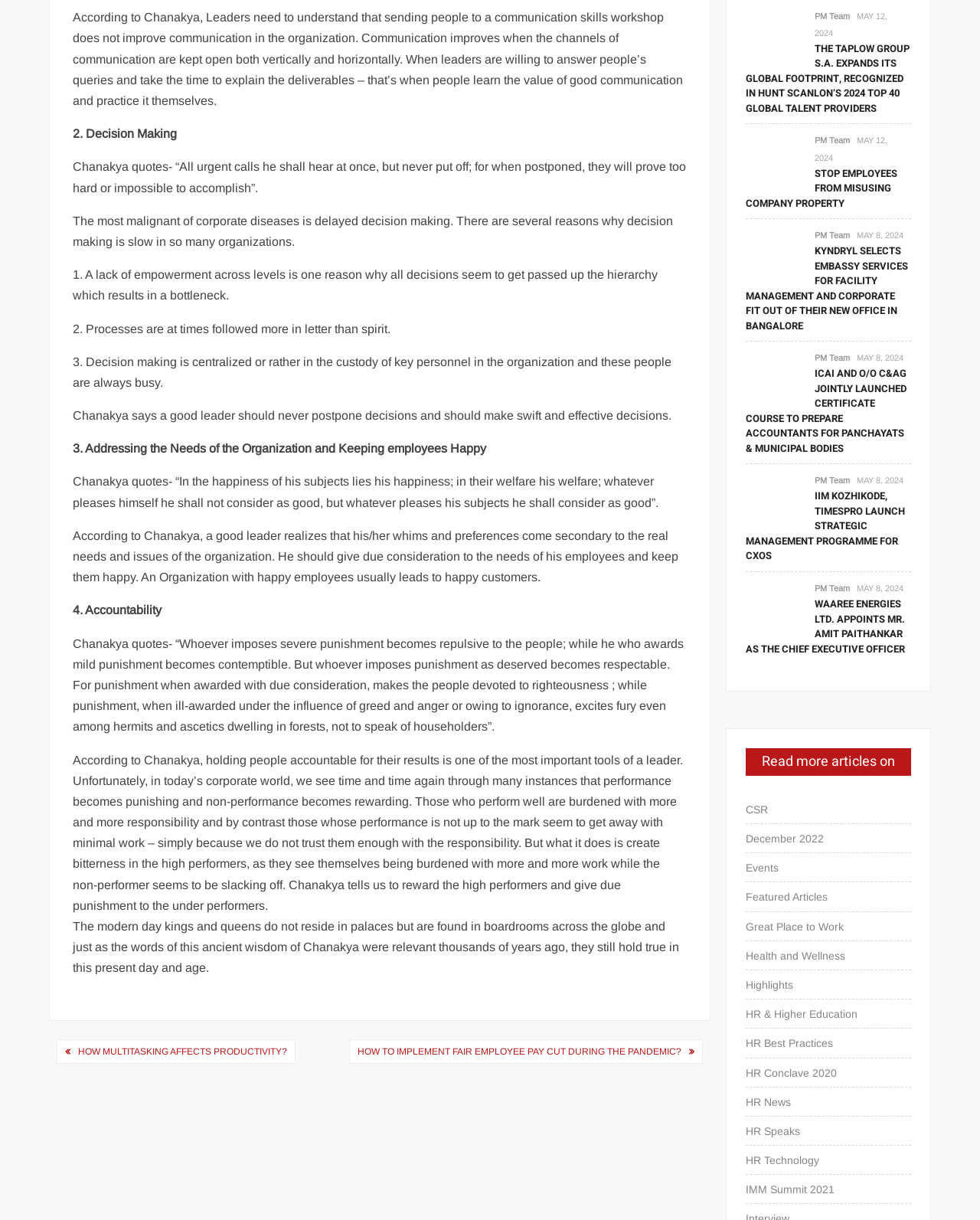Can you identify the bounding box coordinates of the clickable region needed to carry out this instruction: 'View more articles on 'CSR''? The coordinates should be four float numbers within the range of 0 to 1, stated as [left, top, right, bottom].

[0.761, 0.655, 0.784, 0.672]